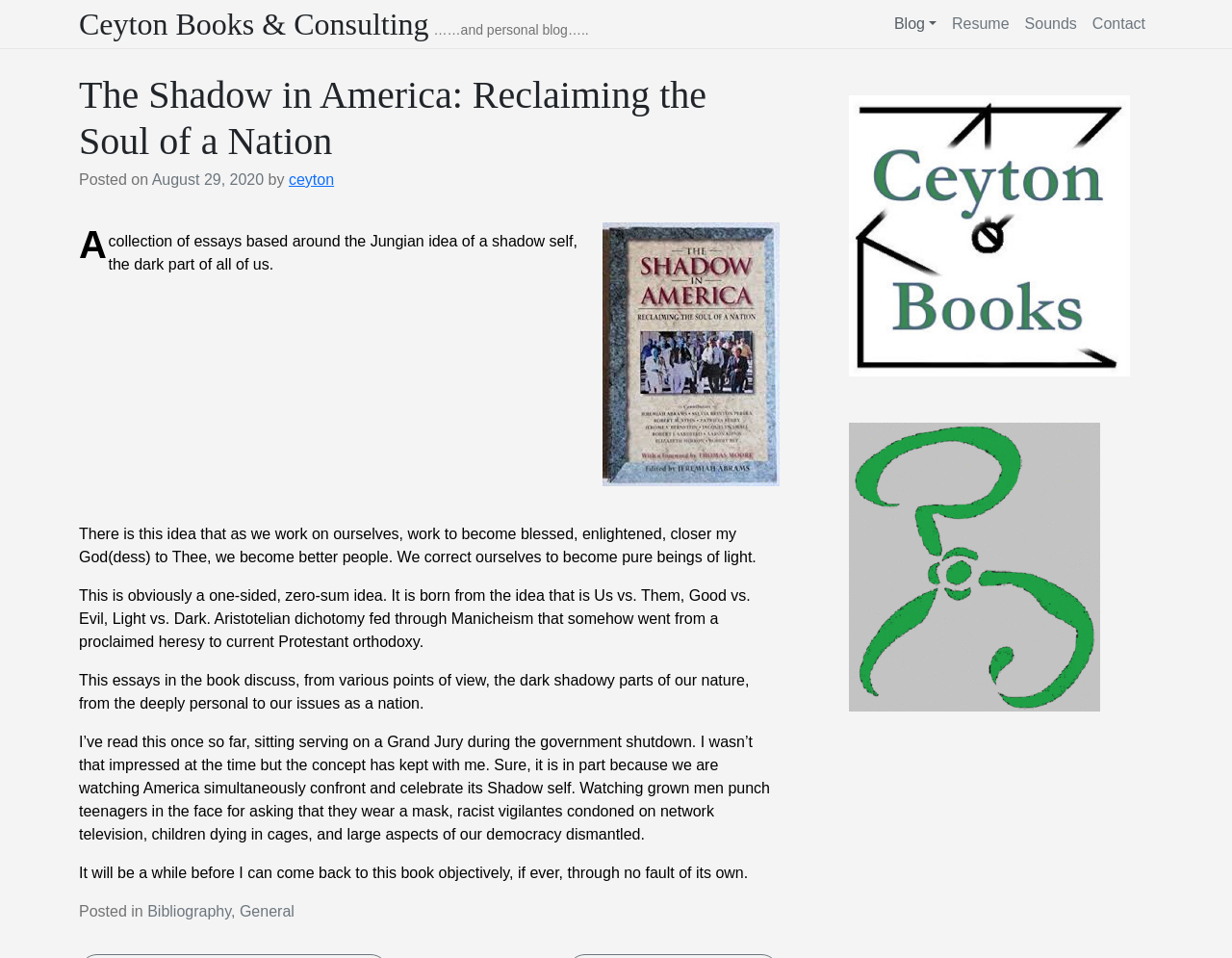How many links are in the navigation menu?
Kindly give a detailed and elaborate answer to the question.

The navigation menu is located at the top of the webpage and contains links to 'Blog', 'Resume', 'Sounds', and 'Contact', which makes a total of 4 links.